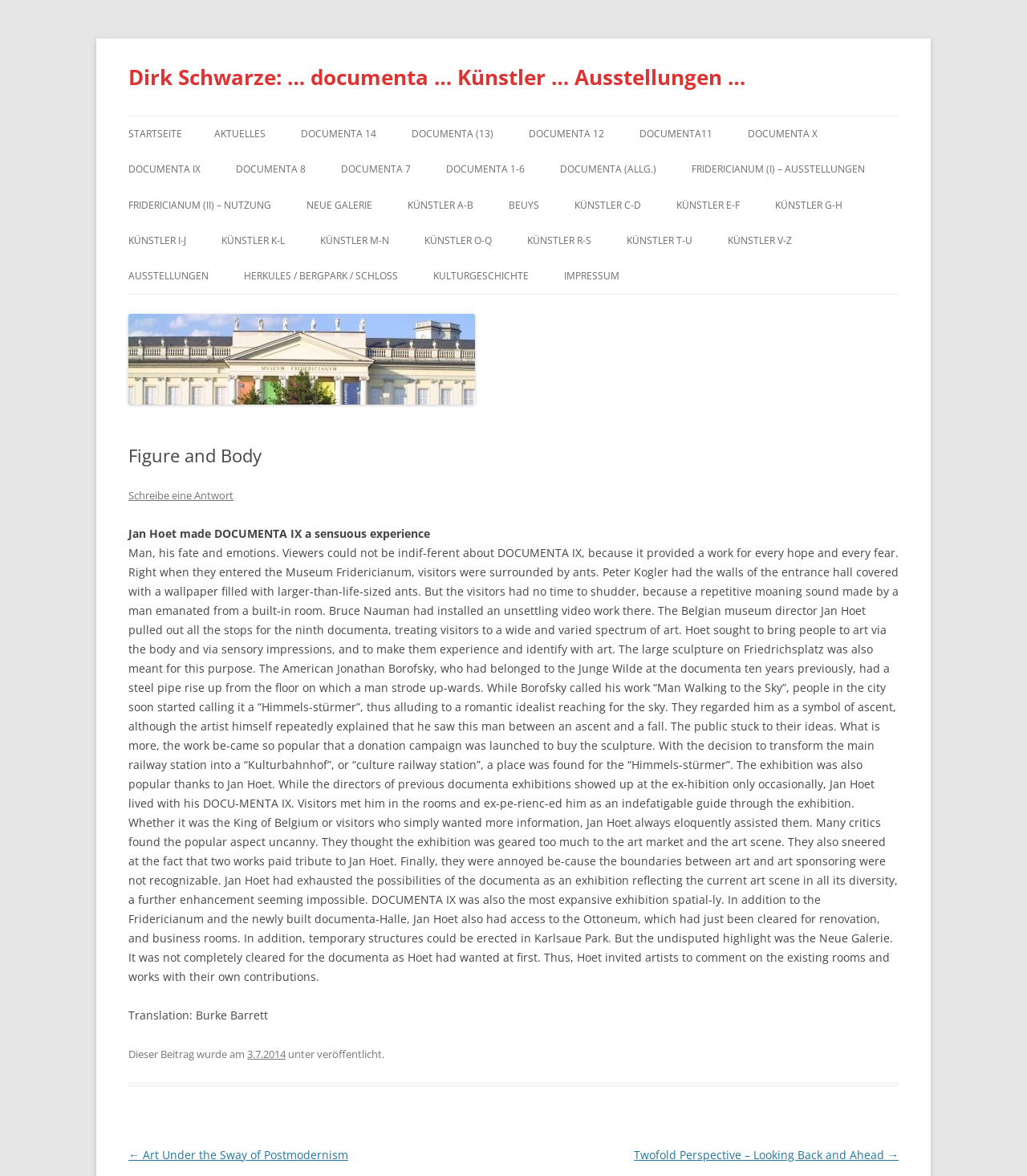Find the bounding box coordinates for the UI element whose description is: "Künstler V-Z". The coordinates should be four float numbers between 0 and 1, in the format [left, top, right, bottom].

[0.709, 0.19, 0.771, 0.22]